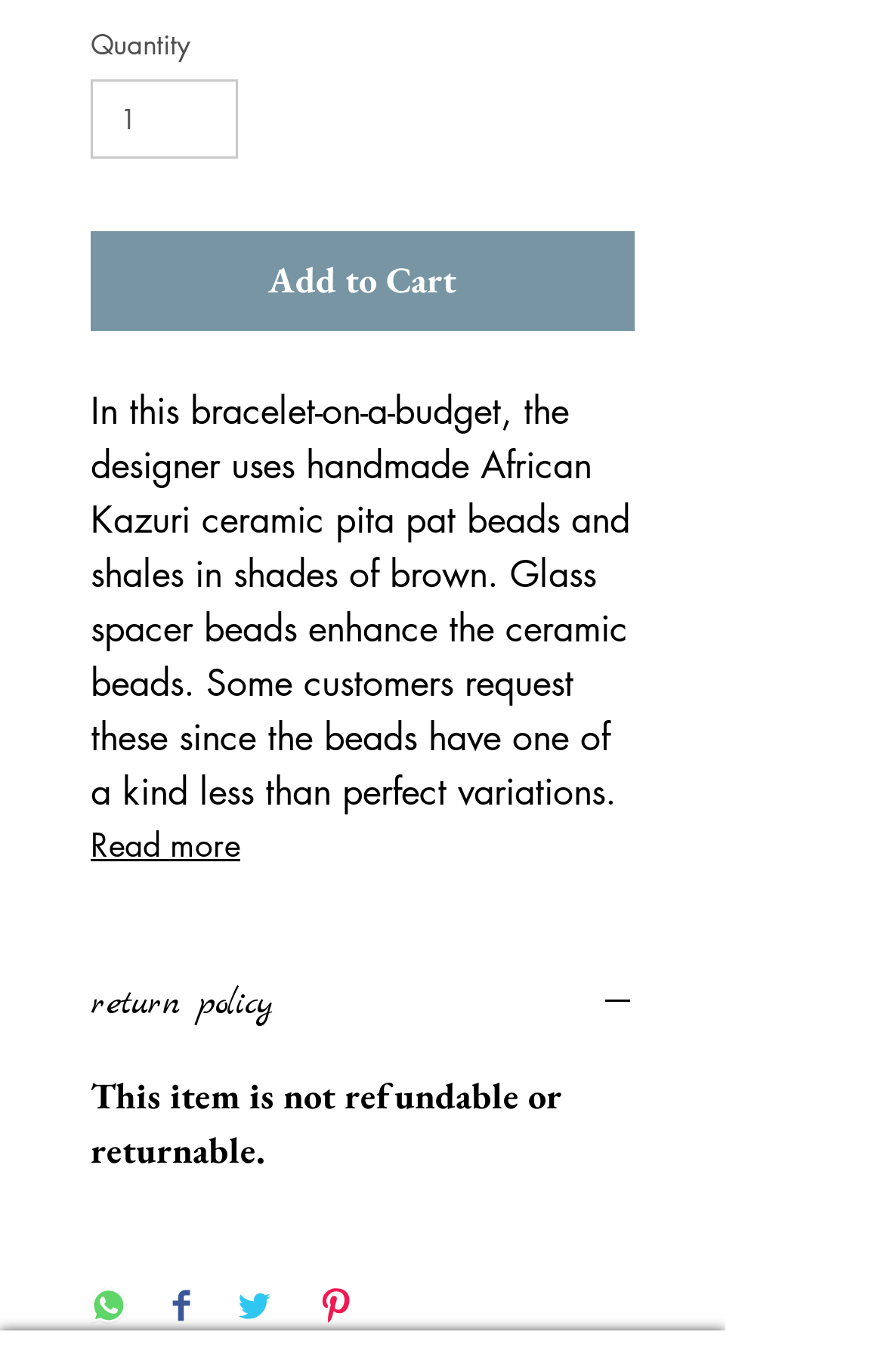Determine the bounding box coordinates of the element's region needed to click to follow the instruction: "switch to English". Provide these coordinates as four float numbers between 0 and 1, formatted as [left, top, right, bottom].

None